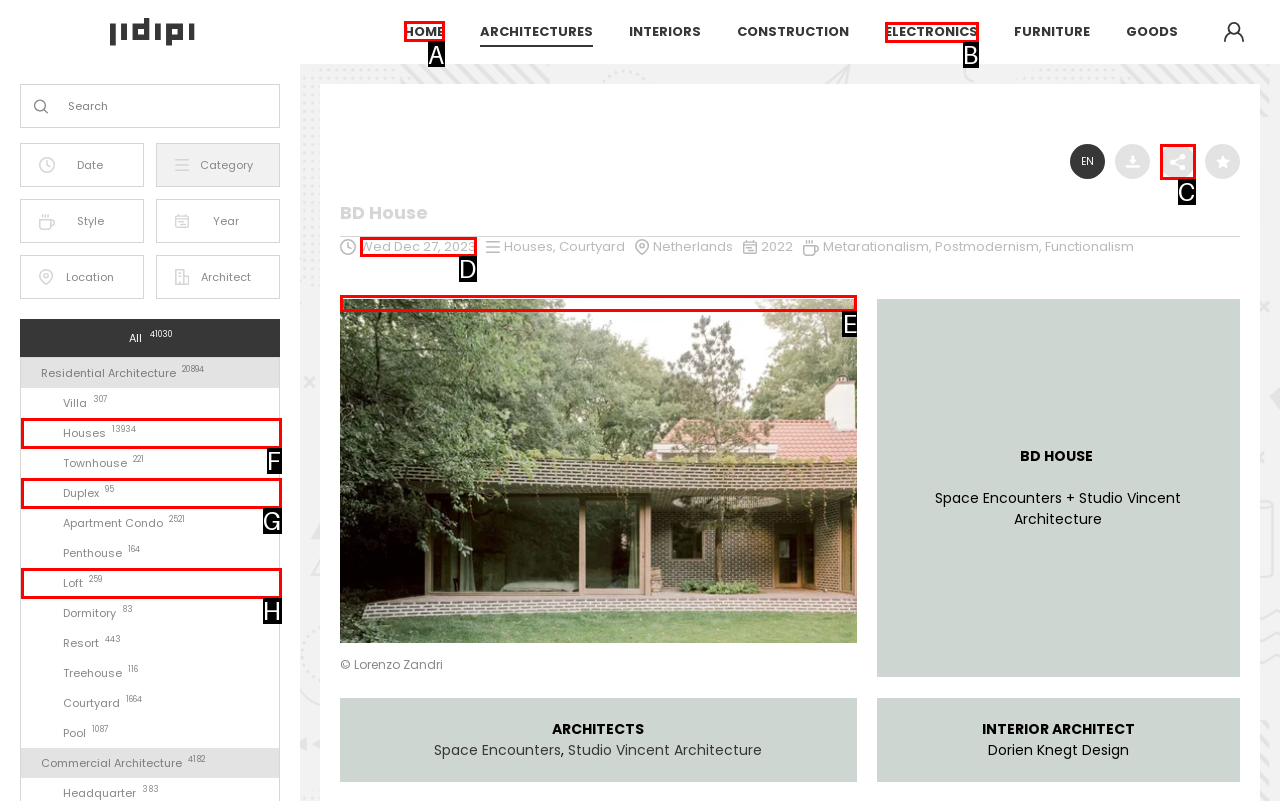Tell me which one HTML element I should click to complete the following task: Click on the 'HOME' link Answer with the option's letter from the given choices directly.

A